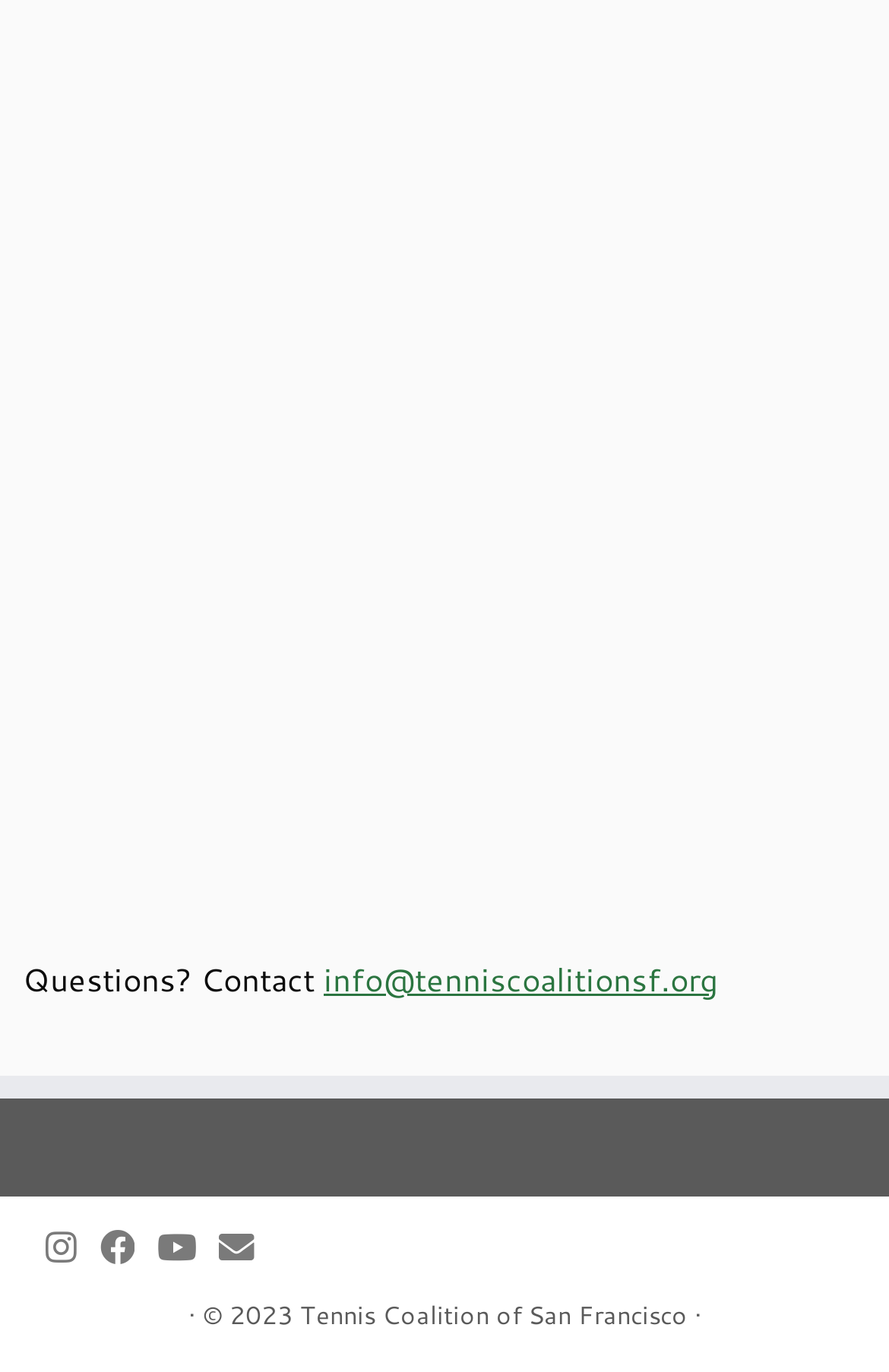What is the name of the organization?
Based on the screenshot, provide a one-word or short-phrase response.

Tennis Coalition of San Francisco